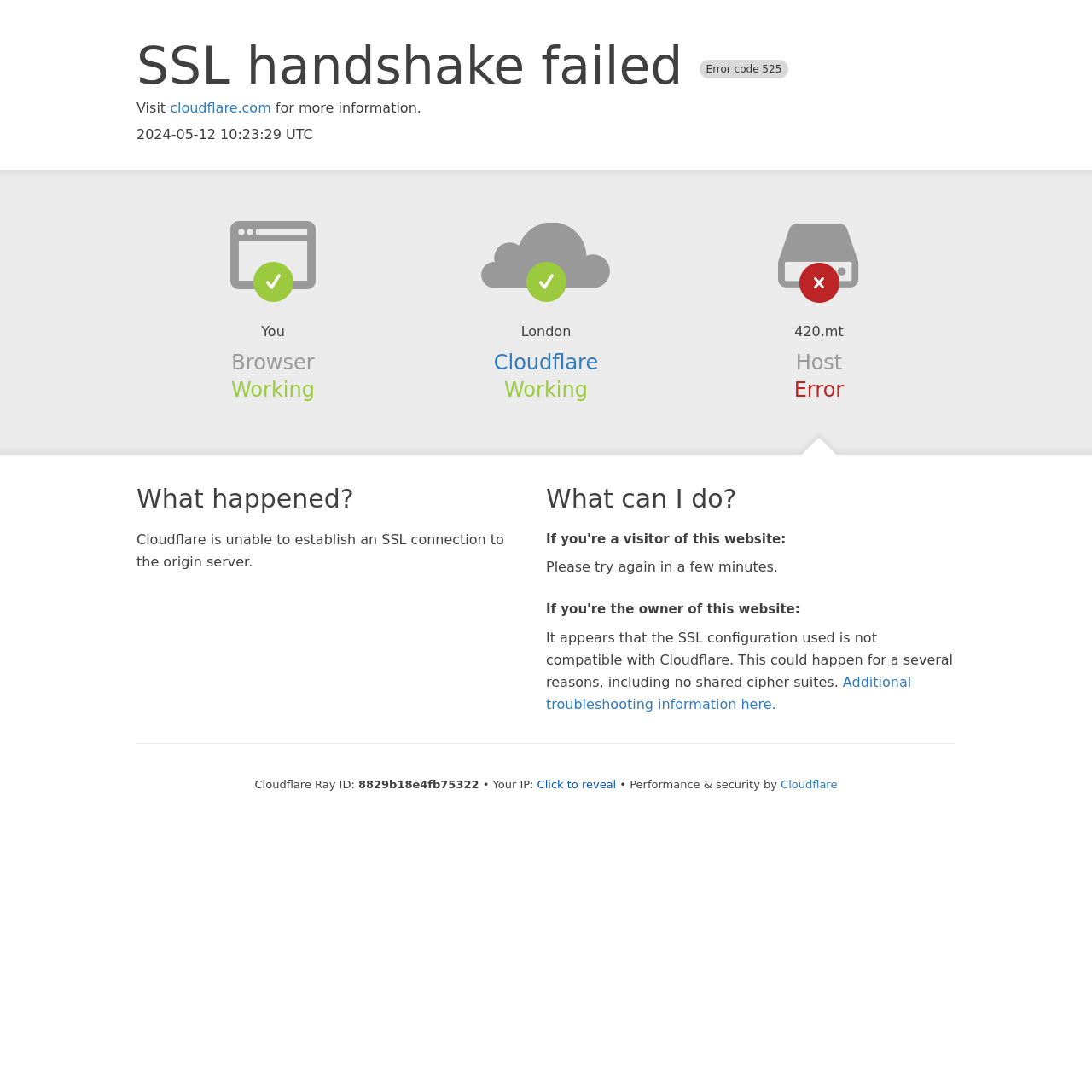What is the name of the website?
Using the image as a reference, answer the question with a short word or phrase.

420.mt